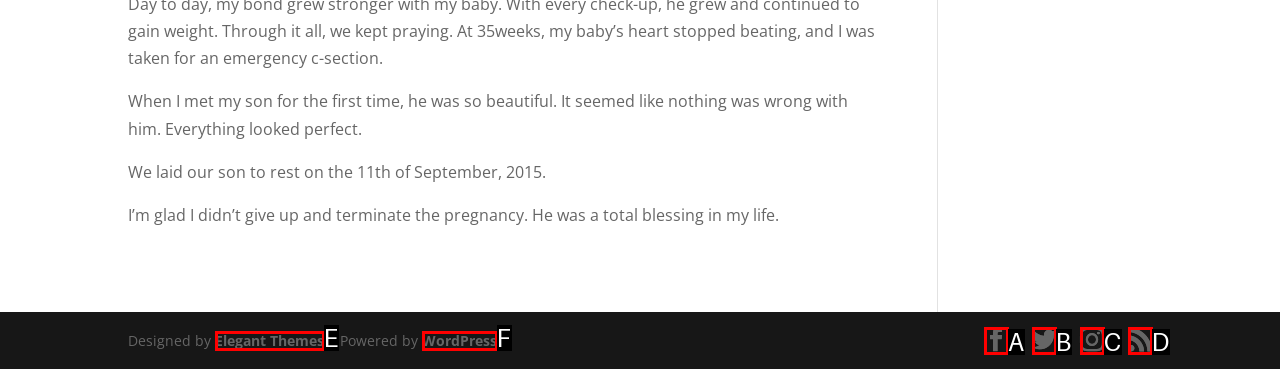Identify the option that corresponds to the given description: Elegant Themes. Reply with the letter of the chosen option directly.

E